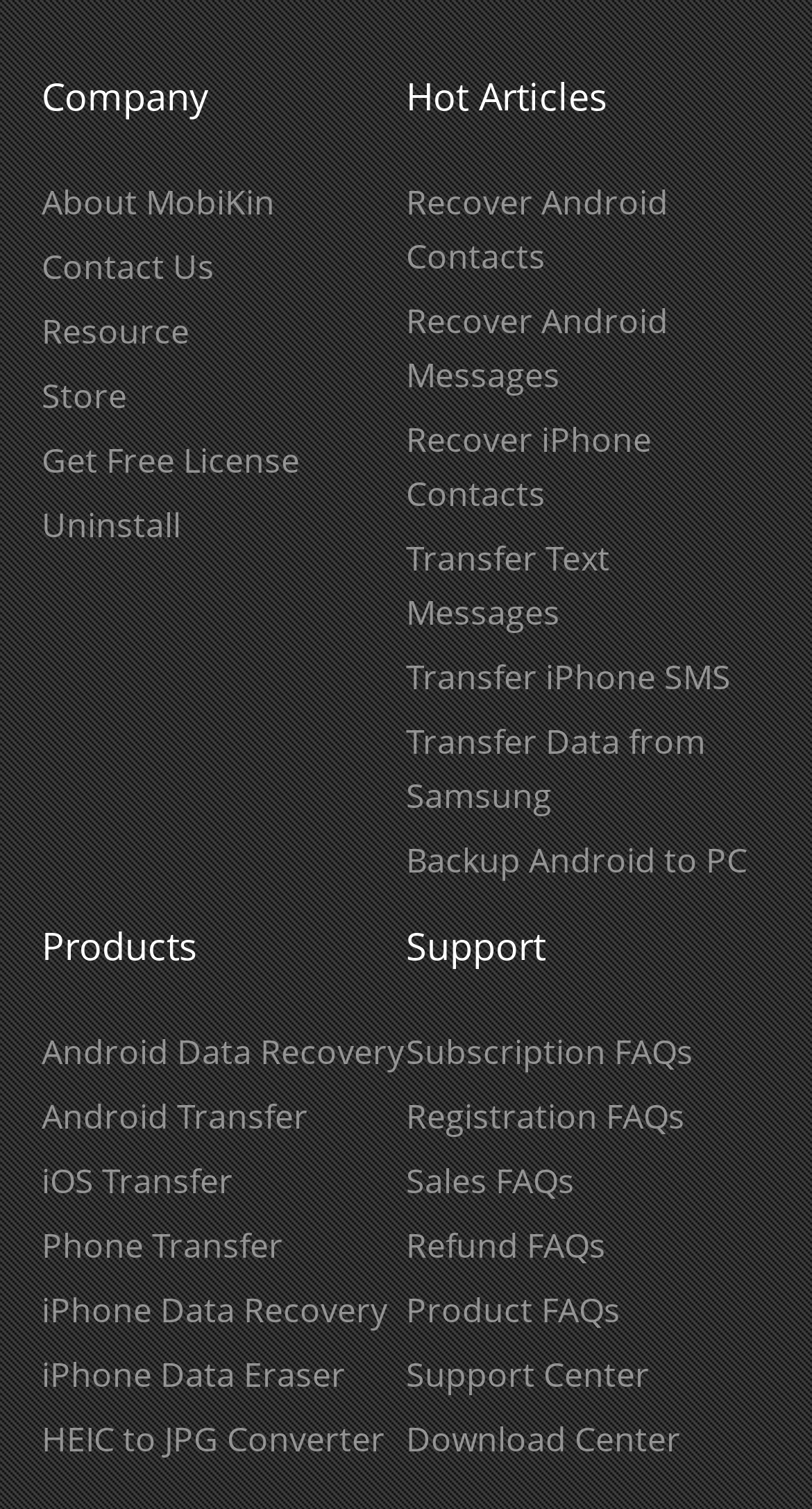With reference to the image, please provide a detailed answer to the following question: How many headings are there on the webpage?

I identified the headings on the webpage, which are 'Company', 'Hot Articles', 'Products', and 'Support'. There are 4 headings in total.